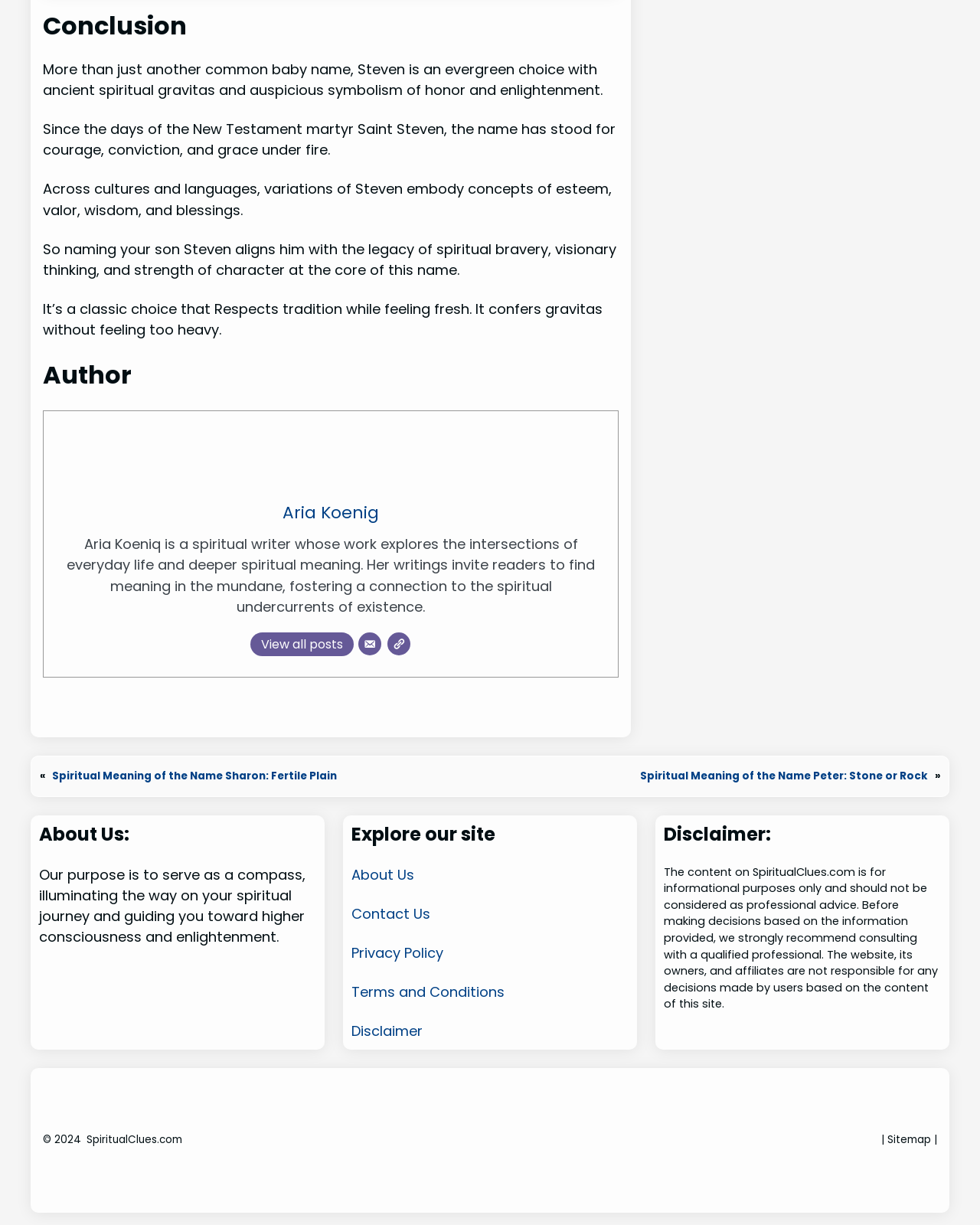What is the name of the website?
Use the information from the image to give a detailed answer to the question.

The name of the website is mentioned in the footer section, along with a copyright notice and a link to the website's sitemap.